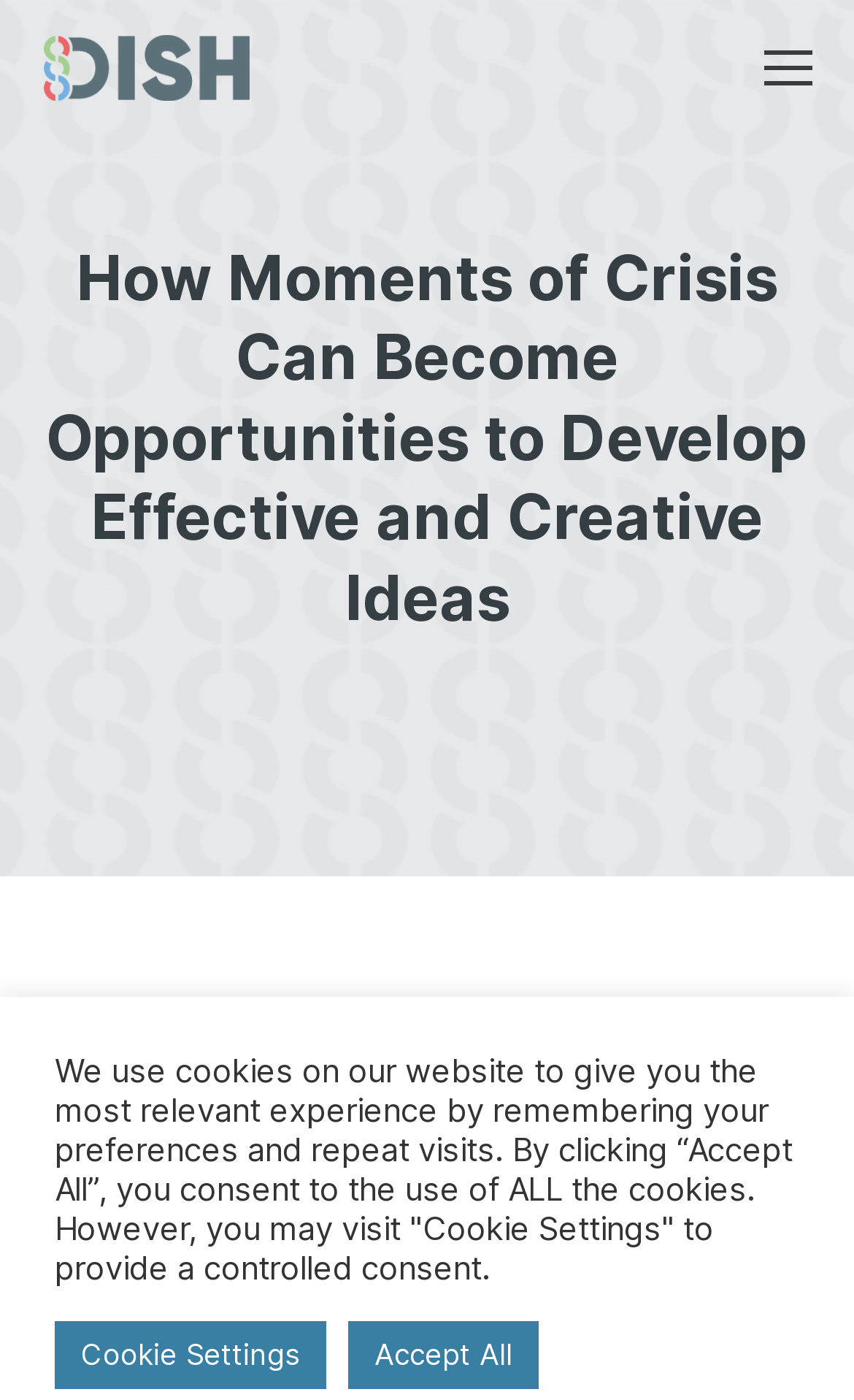Extract the main title from the webpage and generate its text.

How Moments of Crisis Can Become Opportunities to Develop Effective and Creative Ideas